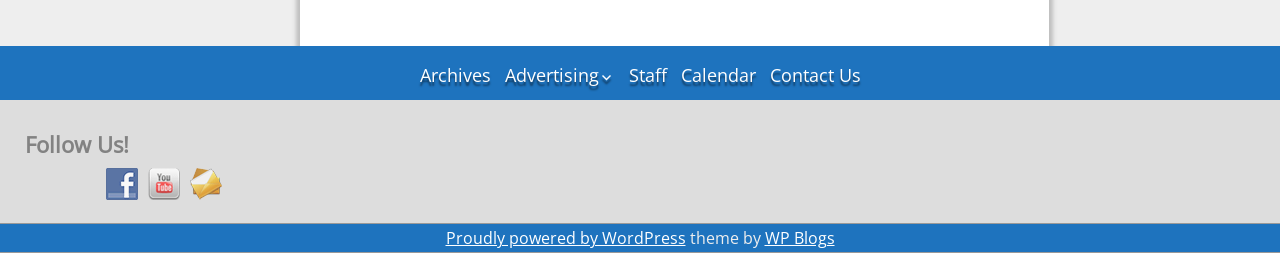Using the information in the image, give a detailed answer to the following question: How many types of advertising are available?

I looked at the links under 'Advertising' and found 'Print Advertising/Media Kit/Deadlines 2024' and 'Web Advertising', which indicates that there are 2 types of advertising available.